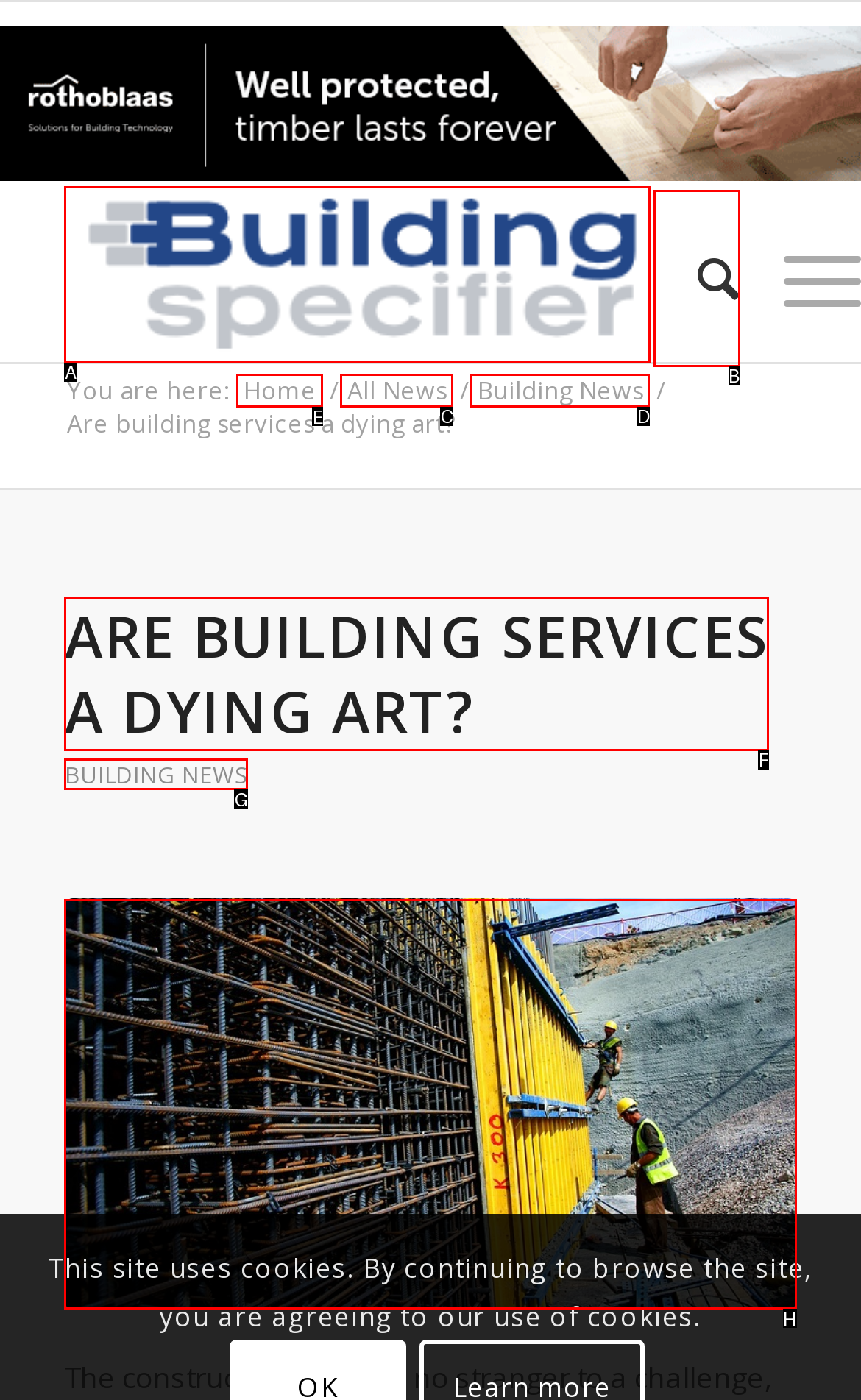Determine which letter corresponds to the UI element to click for this task: Go to the Home page
Respond with the letter from the available options.

E